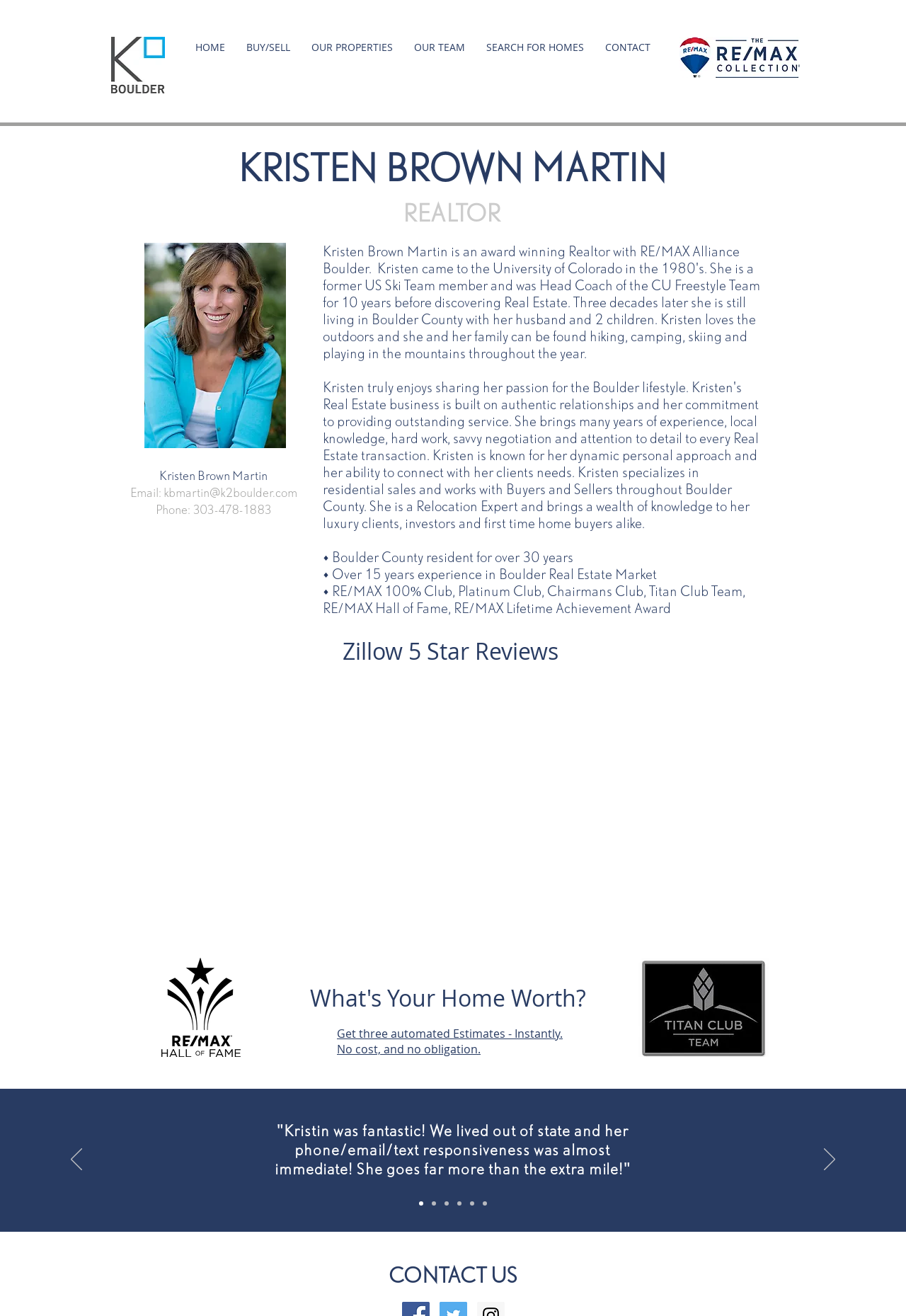Please identify the bounding box coordinates of the clickable region that I should interact with to perform the following instruction: "View Kristen Brown Martin's profile". The coordinates should be expressed as four float numbers between 0 and 1, i.e., [left, top, right, bottom].

[0.259, 0.11, 0.739, 0.146]